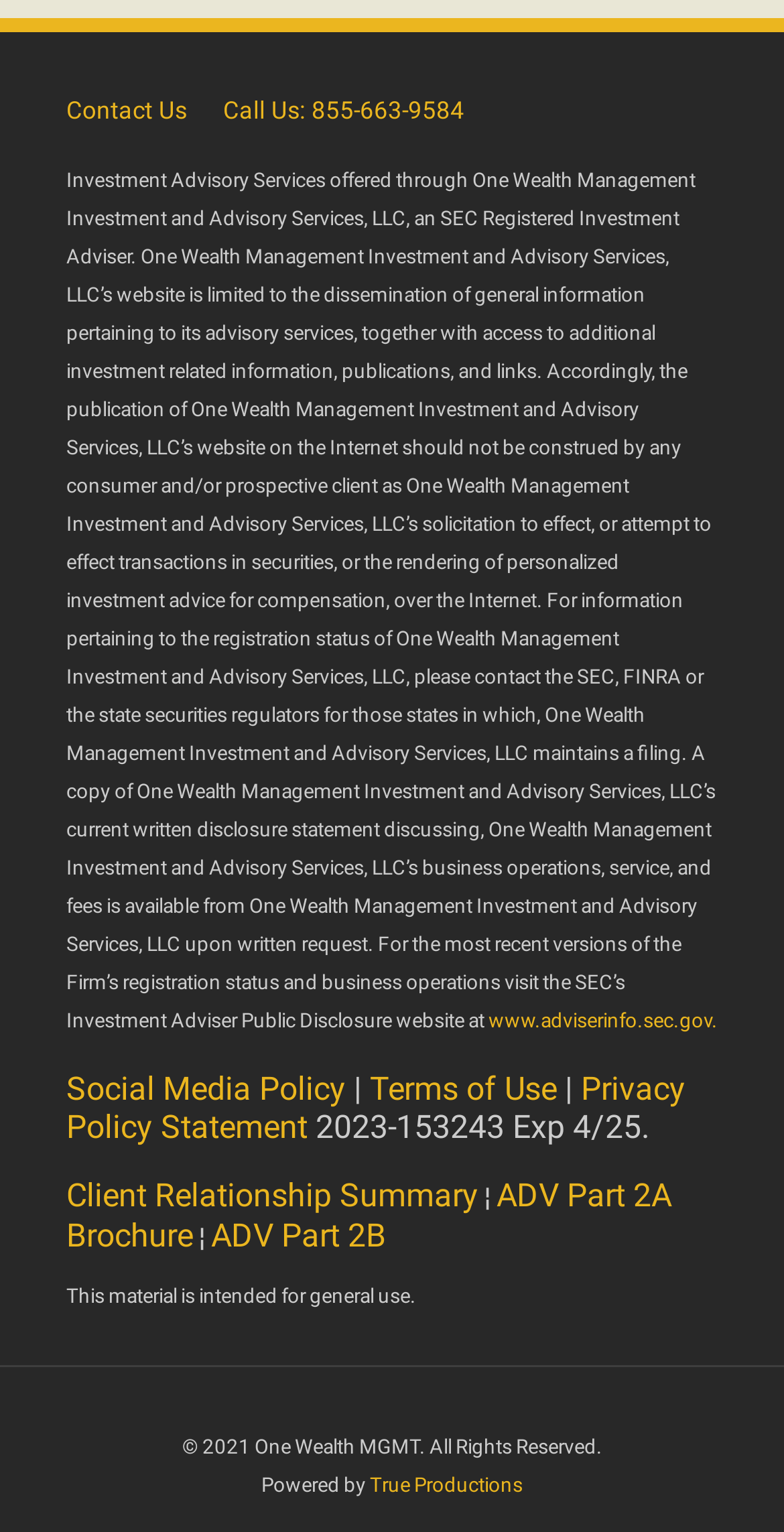Provide a brief response to the question using a single word or phrase: 
What is the website powered by?

True Productions